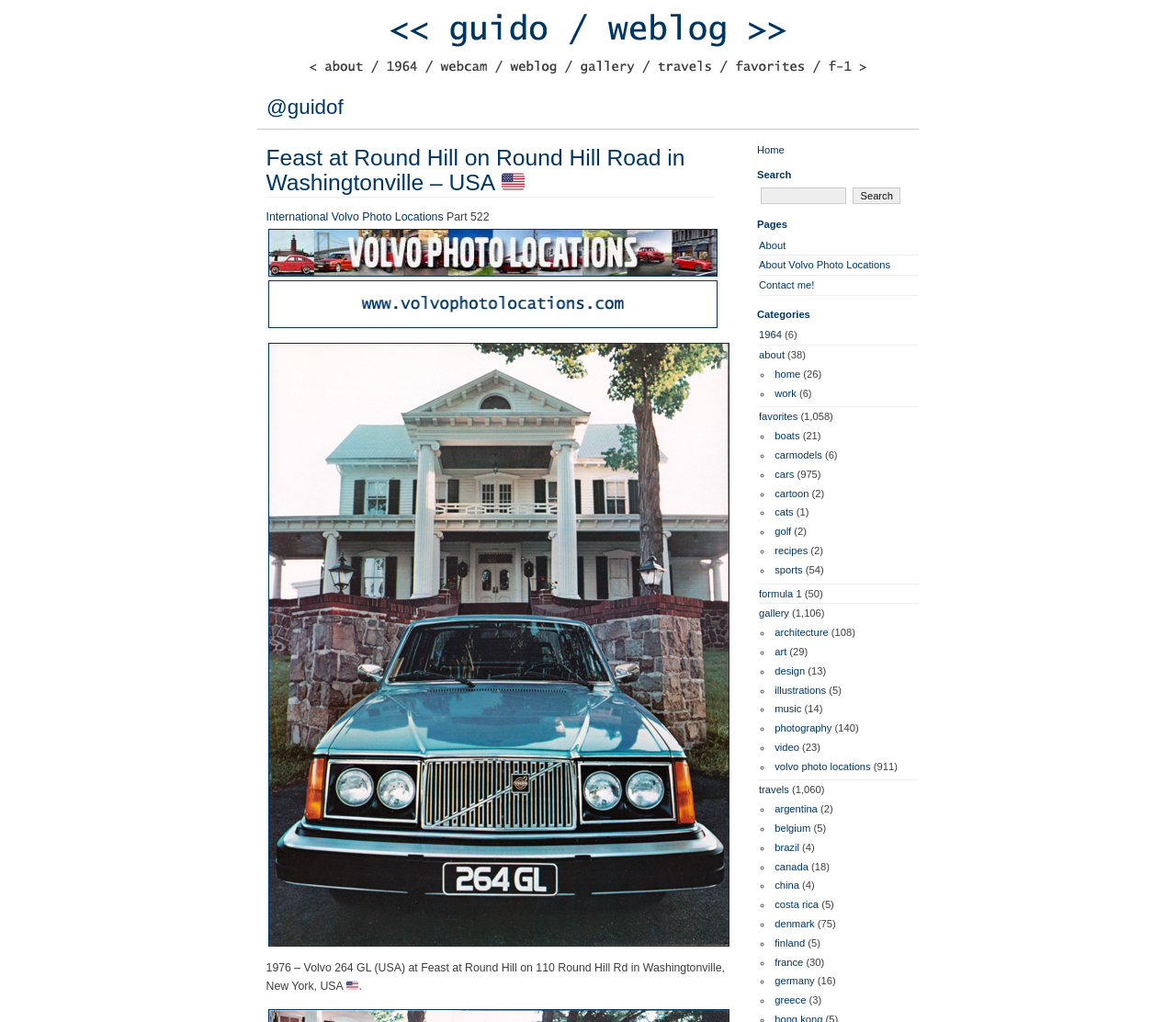Give a one-word or one-phrase response to the question:
How many categories are listed?

Multiple